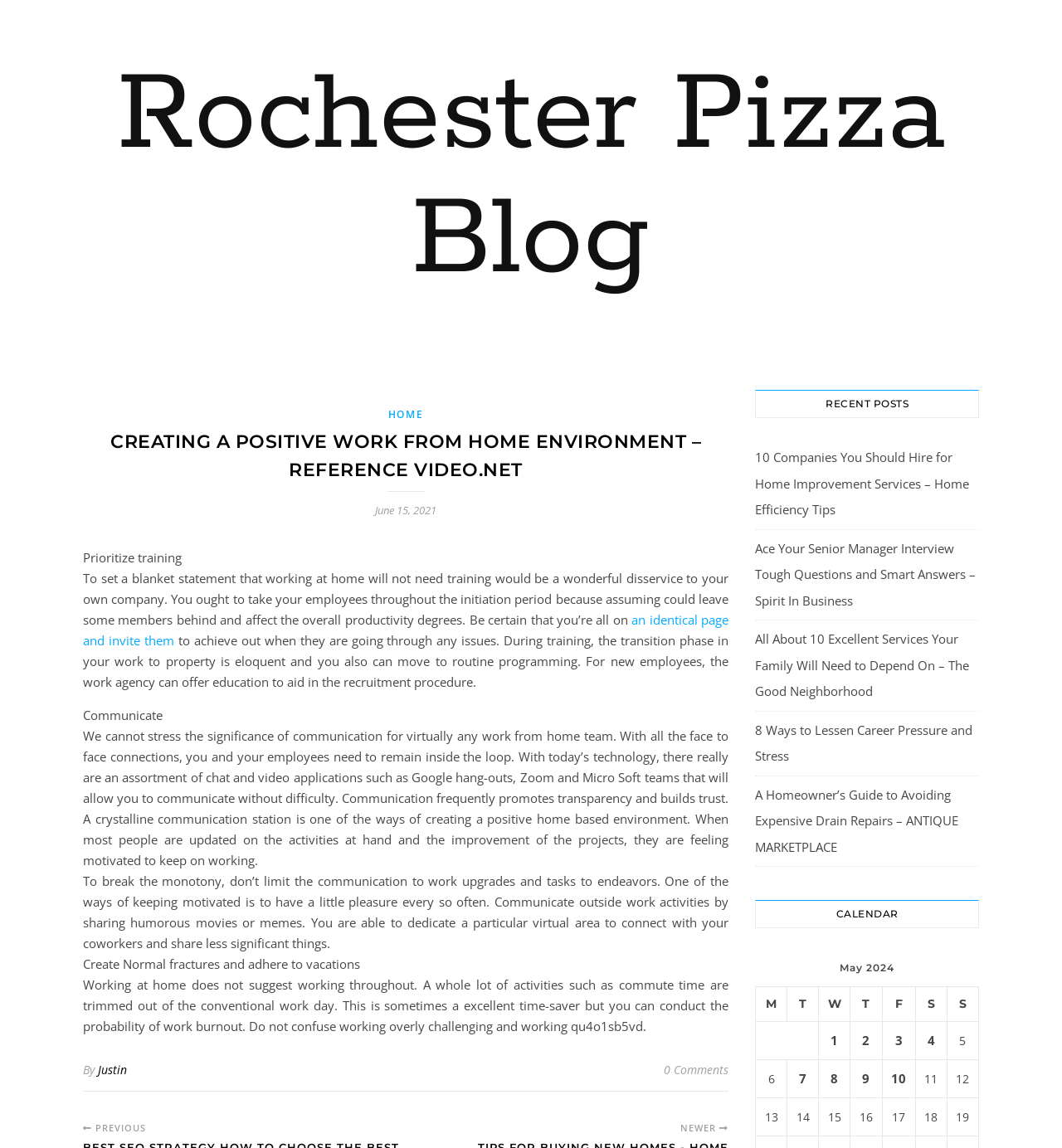Give a short answer using one word or phrase for the question:
How can team members stay motivated while working from home?

by having a little fun